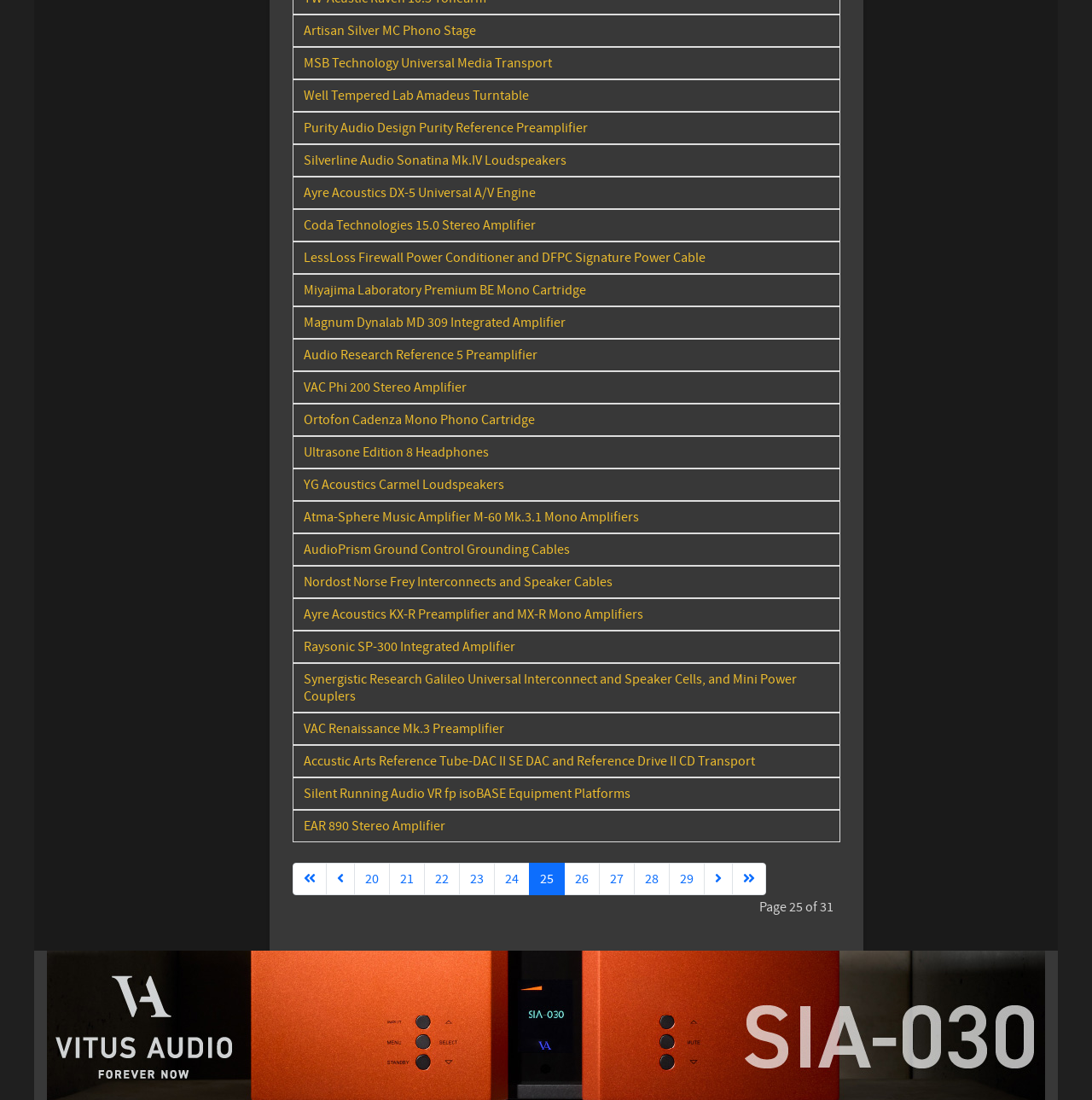What type of products are listed on this page?
Respond with a short answer, either a single word or a phrase, based on the image.

Audio equipment